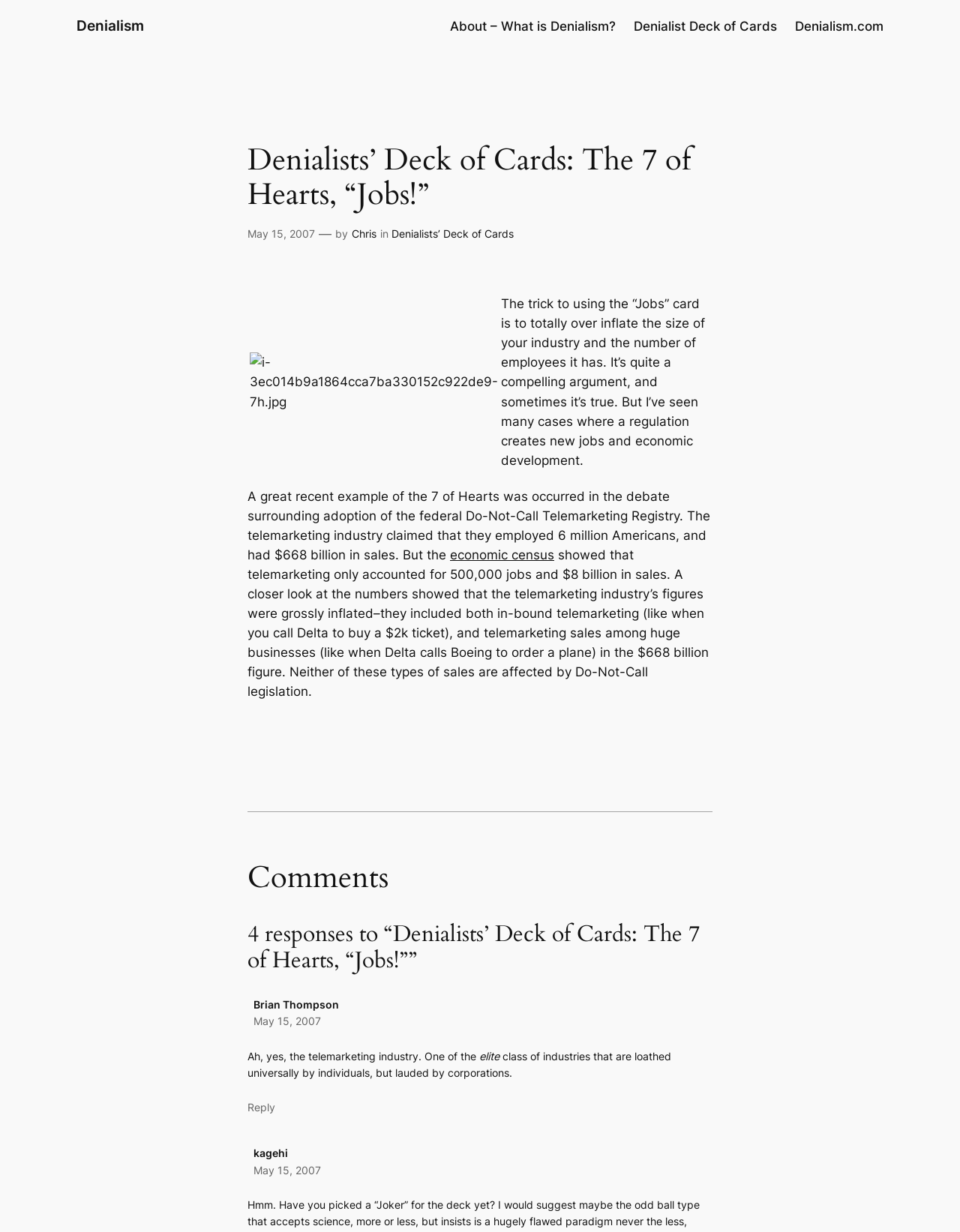Who wrote the article?
Using the visual information, respond with a single word or phrase.

Chris